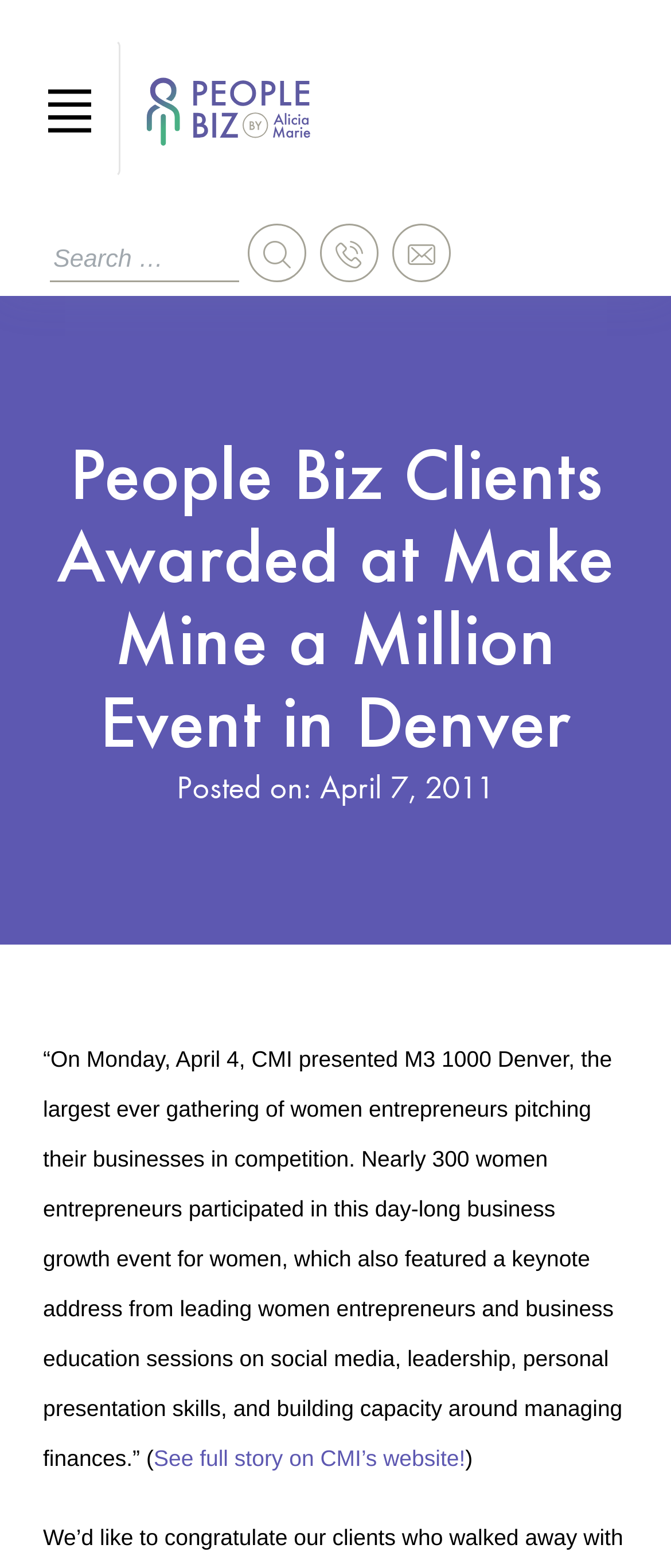Where can the full story be found?
Based on the image, answer the question in a detailed manner.

The full story can be found on CMI's website, as mentioned in the link 'See full story on CMI’s website!' at the bottom of the page.